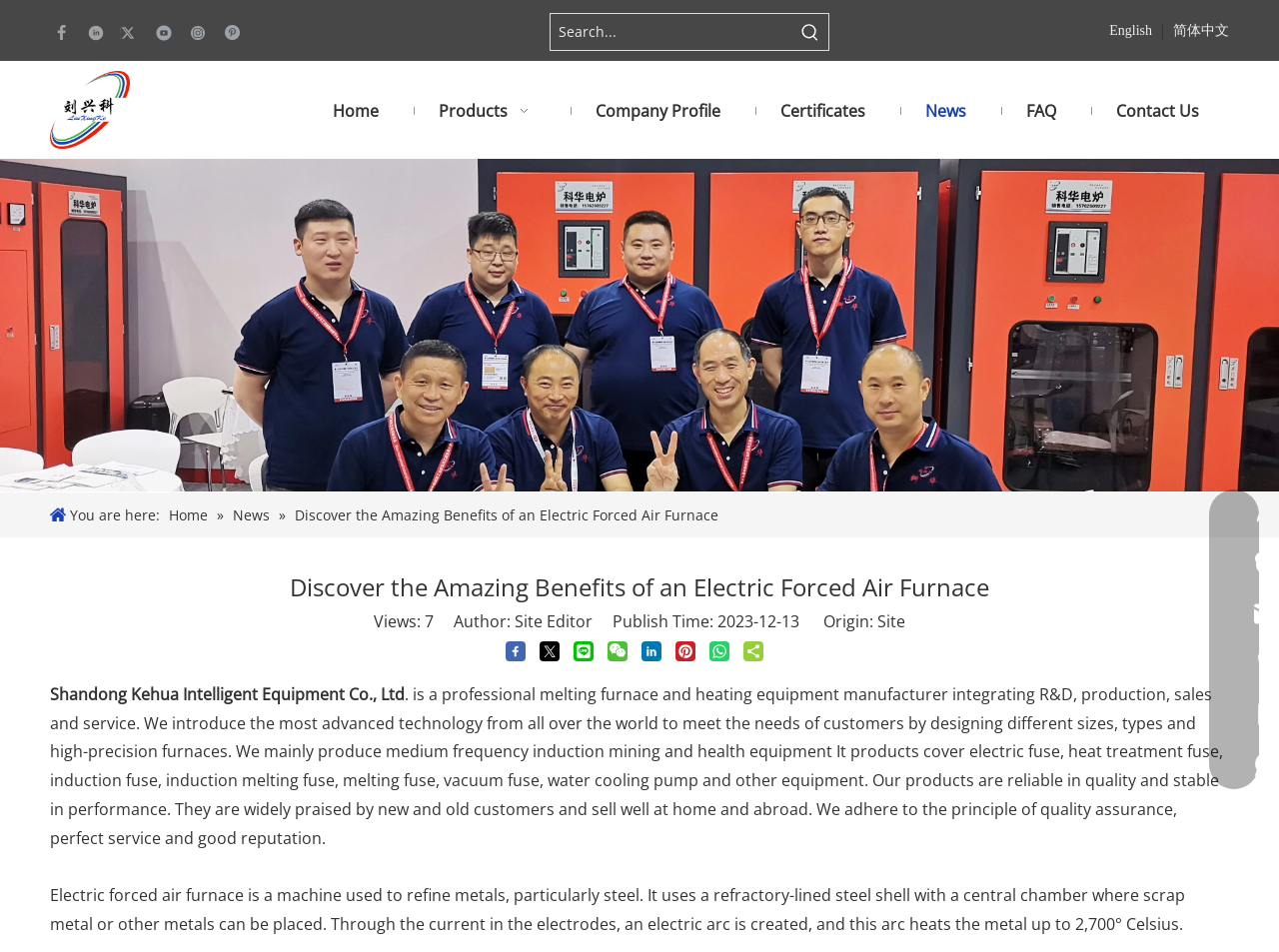Specify the bounding box coordinates of the element's region that should be clicked to achieve the following instruction: "Visit Facebook page". The bounding box coordinates consist of four float numbers between 0 and 1, in the format [left, top, right, bottom].

[0.039, 0.019, 0.059, 0.049]